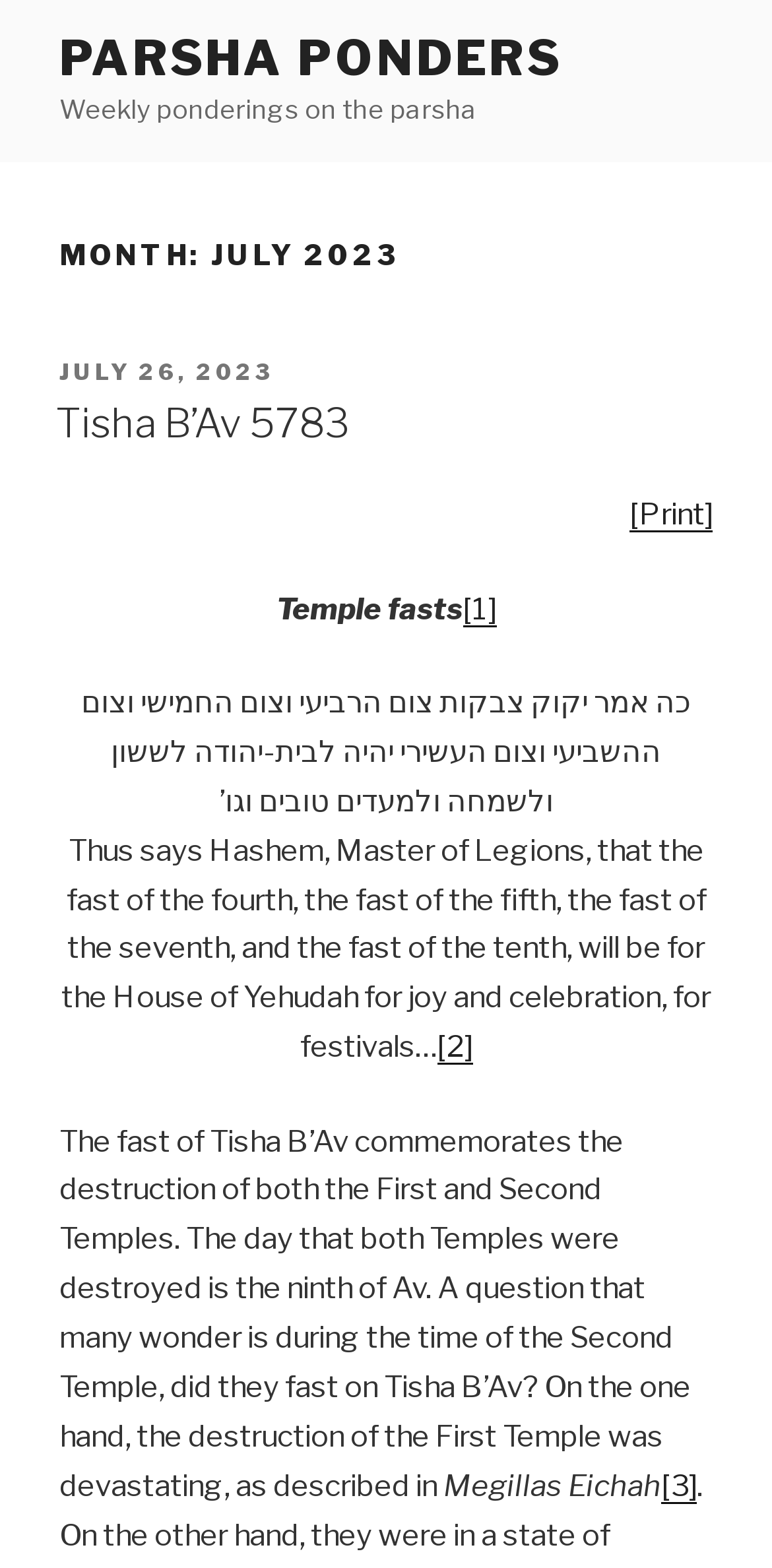Using the provided description: "Parsha Ponders", find the bounding box coordinates of the corresponding UI element. The output should be four float numbers between 0 and 1, in the format [left, top, right, bottom].

[0.077, 0.019, 0.728, 0.056]